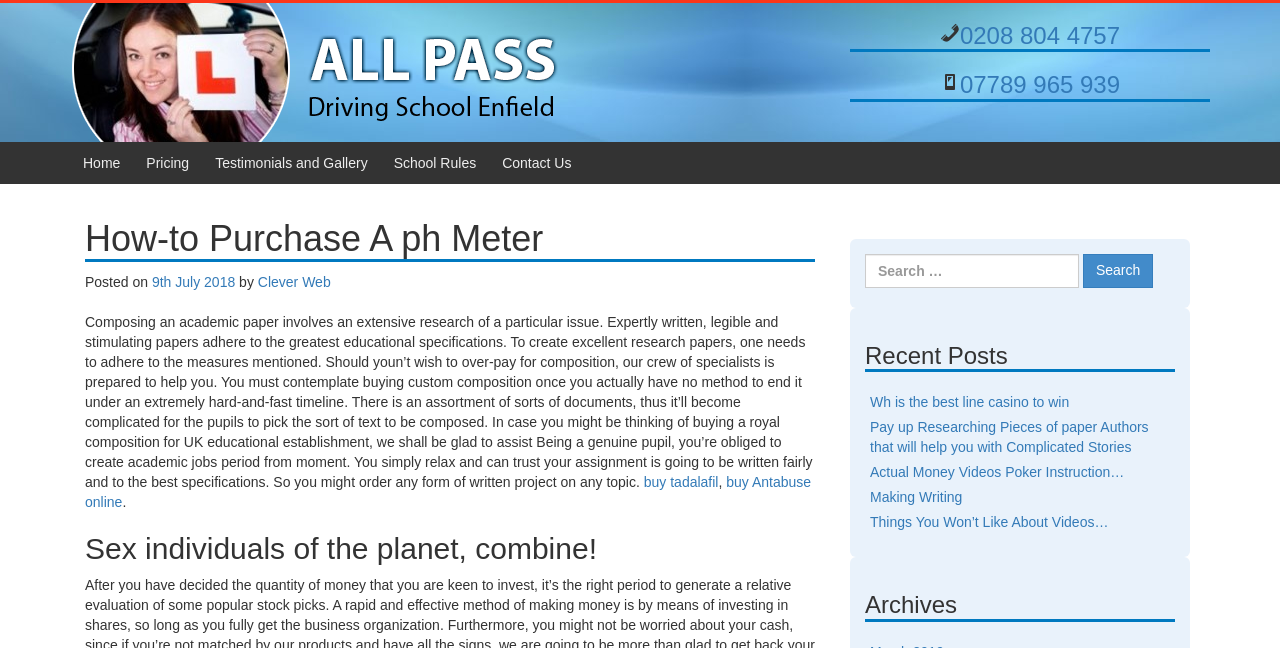Determine the bounding box coordinates of the element that should be clicked to execute the following command: "Contact us".

[0.392, 0.239, 0.446, 0.264]